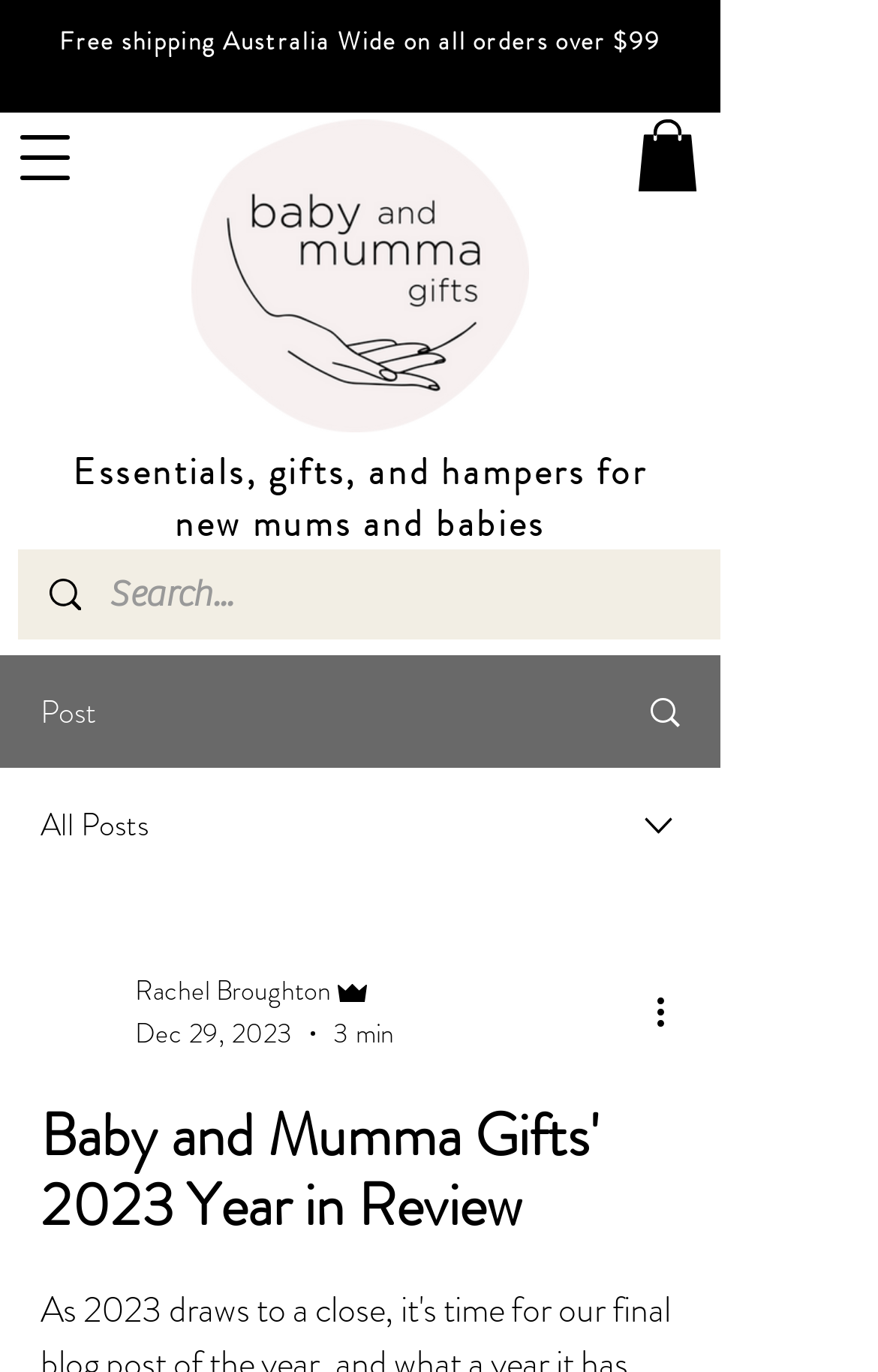Using the given element description, provide the bounding box coordinates (top-left x, top-left y, bottom-right x, bottom-right y) for the corresponding UI element in the screenshot: aria-label="Search..." name="q" placeholder="Search..."

[0.124, 0.4, 0.723, 0.466]